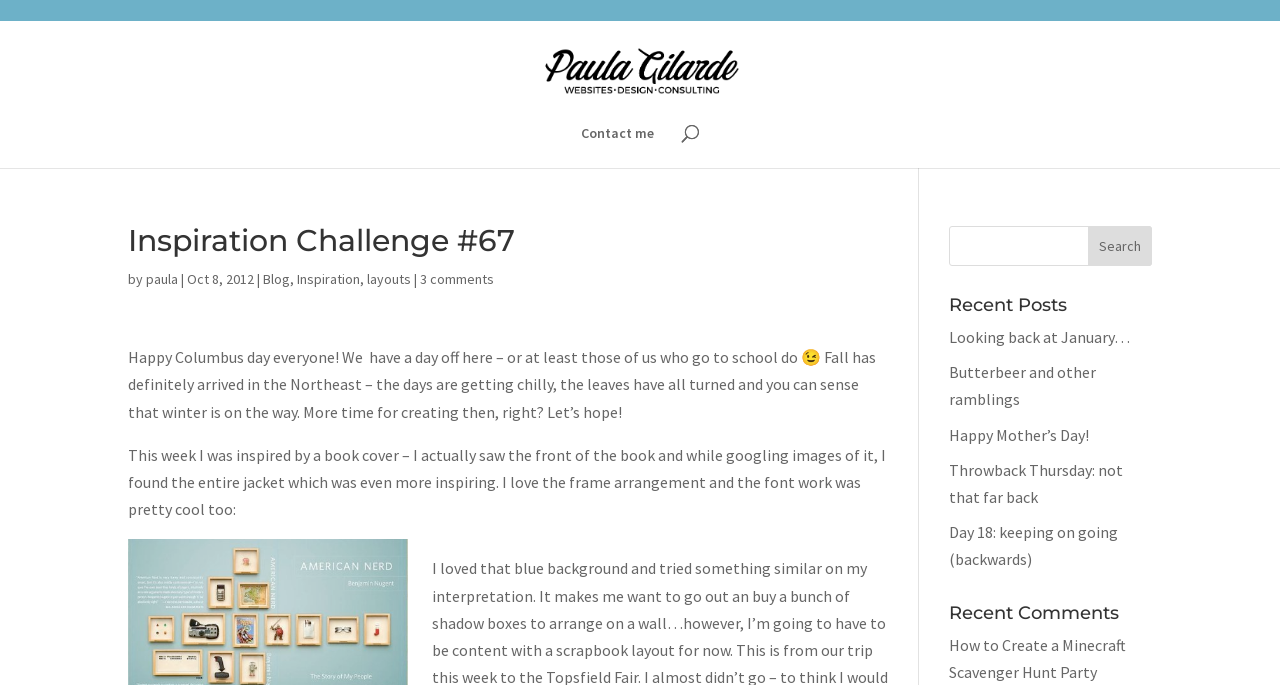Please provide a comprehensive response to the question below by analyzing the image: 
How many comments are there on this post?

The number of comments on this post can be found in the link '3 comments' at the bottom of the post, indicating that there are three comments on this particular post.